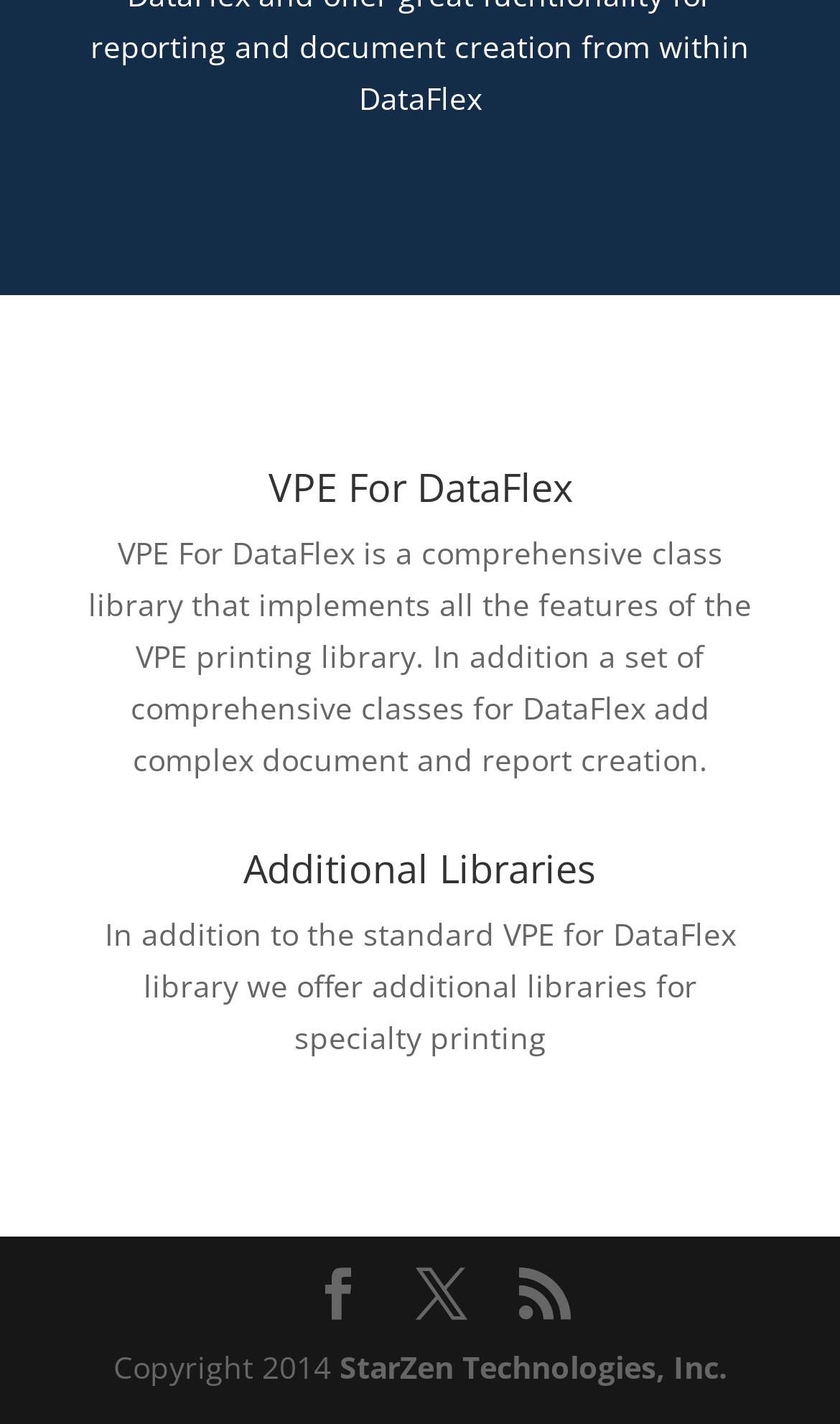Provide the bounding box coordinates of the UI element this sentence describes: "Music at the Summit".

None